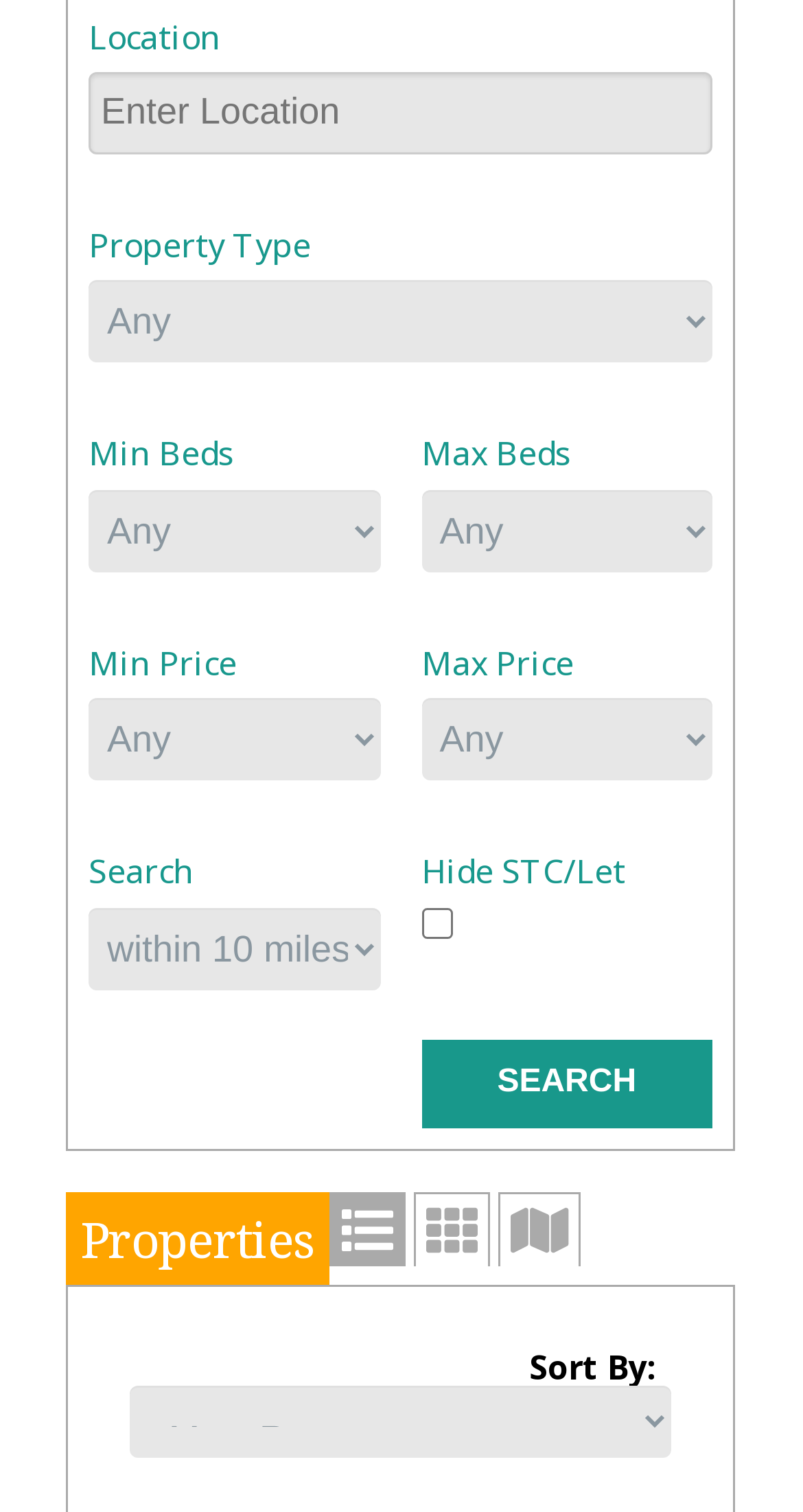Please identify the bounding box coordinates of the element I need to click to follow this instruction: "Sort by".

[0.162, 0.917, 0.836, 0.965]